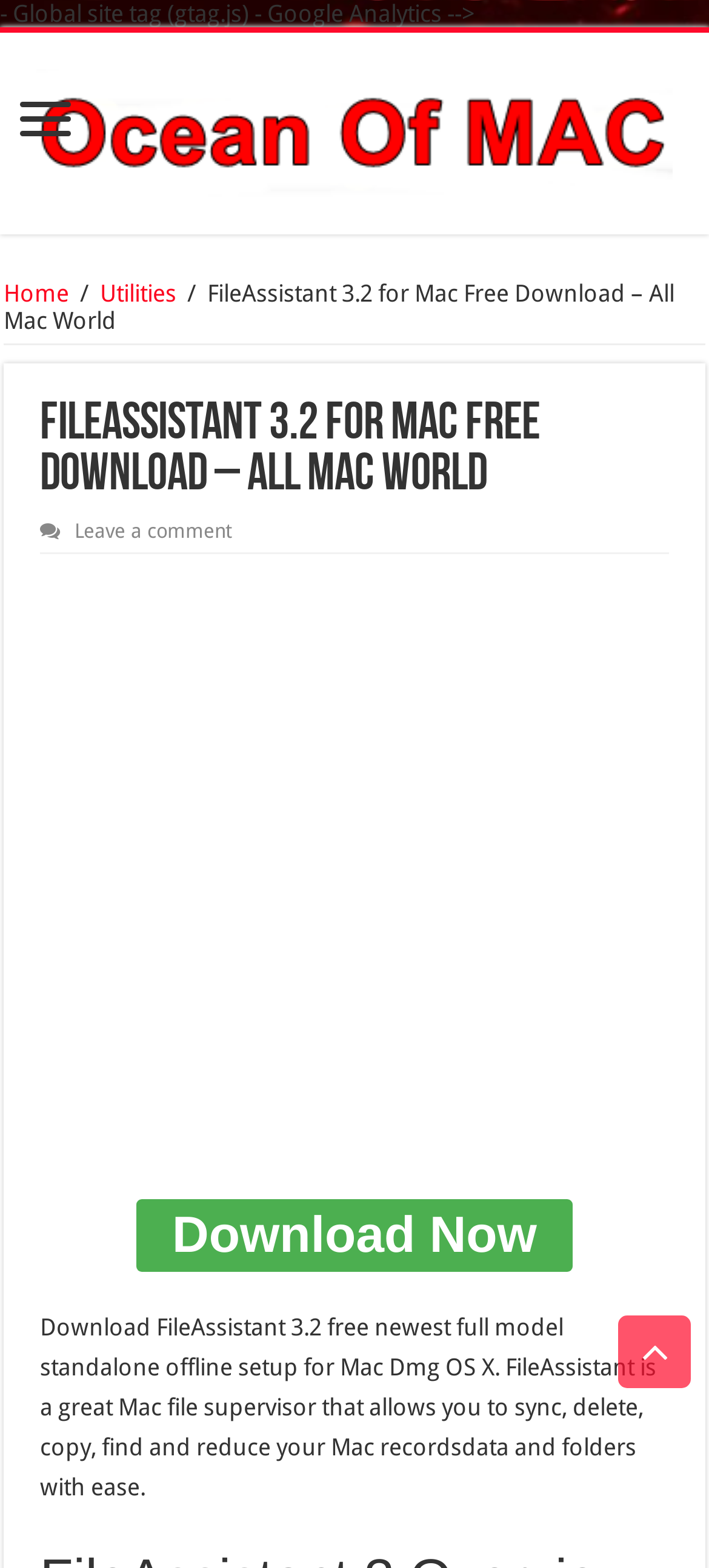What is the purpose of FileAssistant?
Identify the answer in the screenshot and reply with a single word or phrase.

Manage Mac files